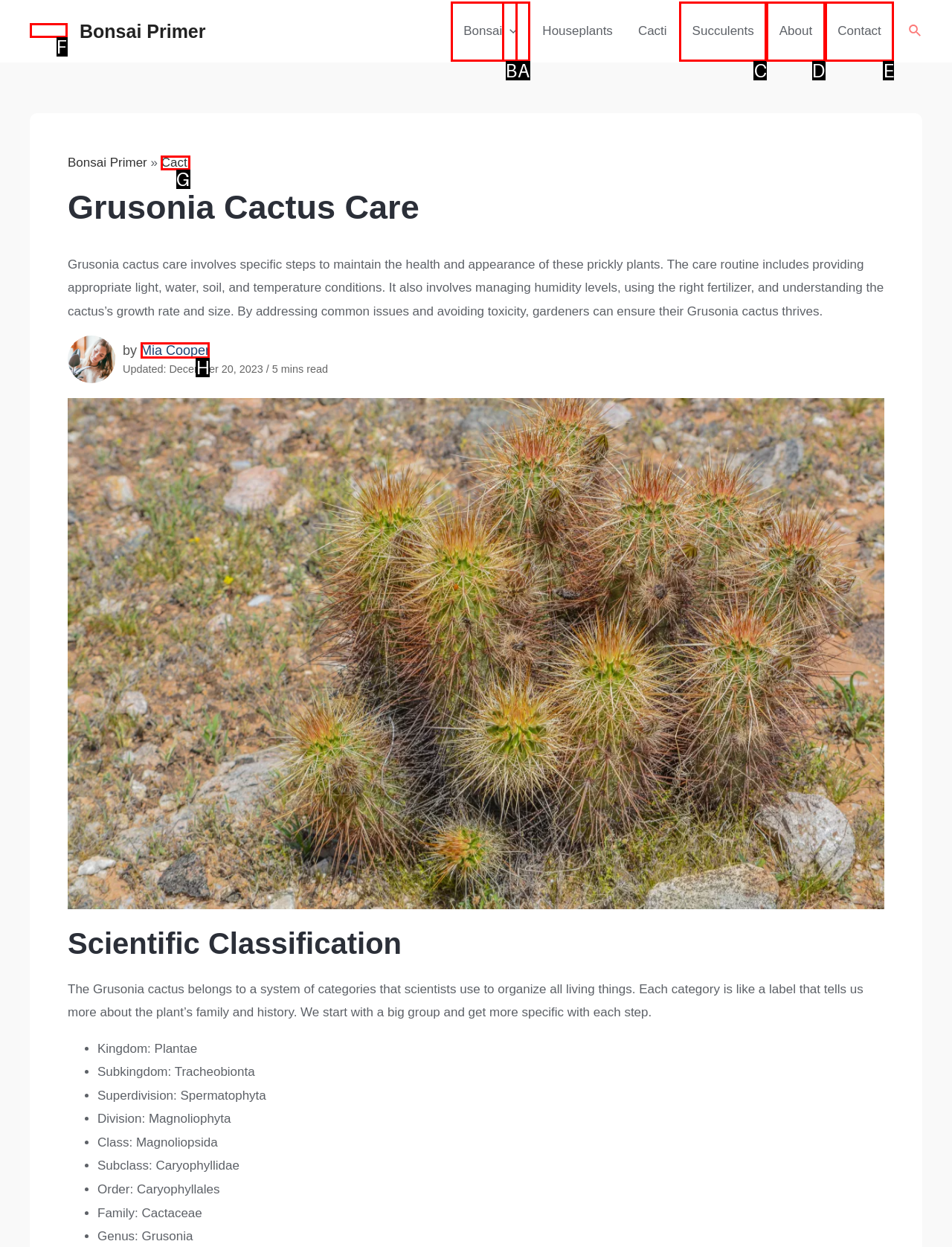Which option should be clicked to execute the following task: Read the article by Mia Cooper? Respond with the letter of the selected option.

H